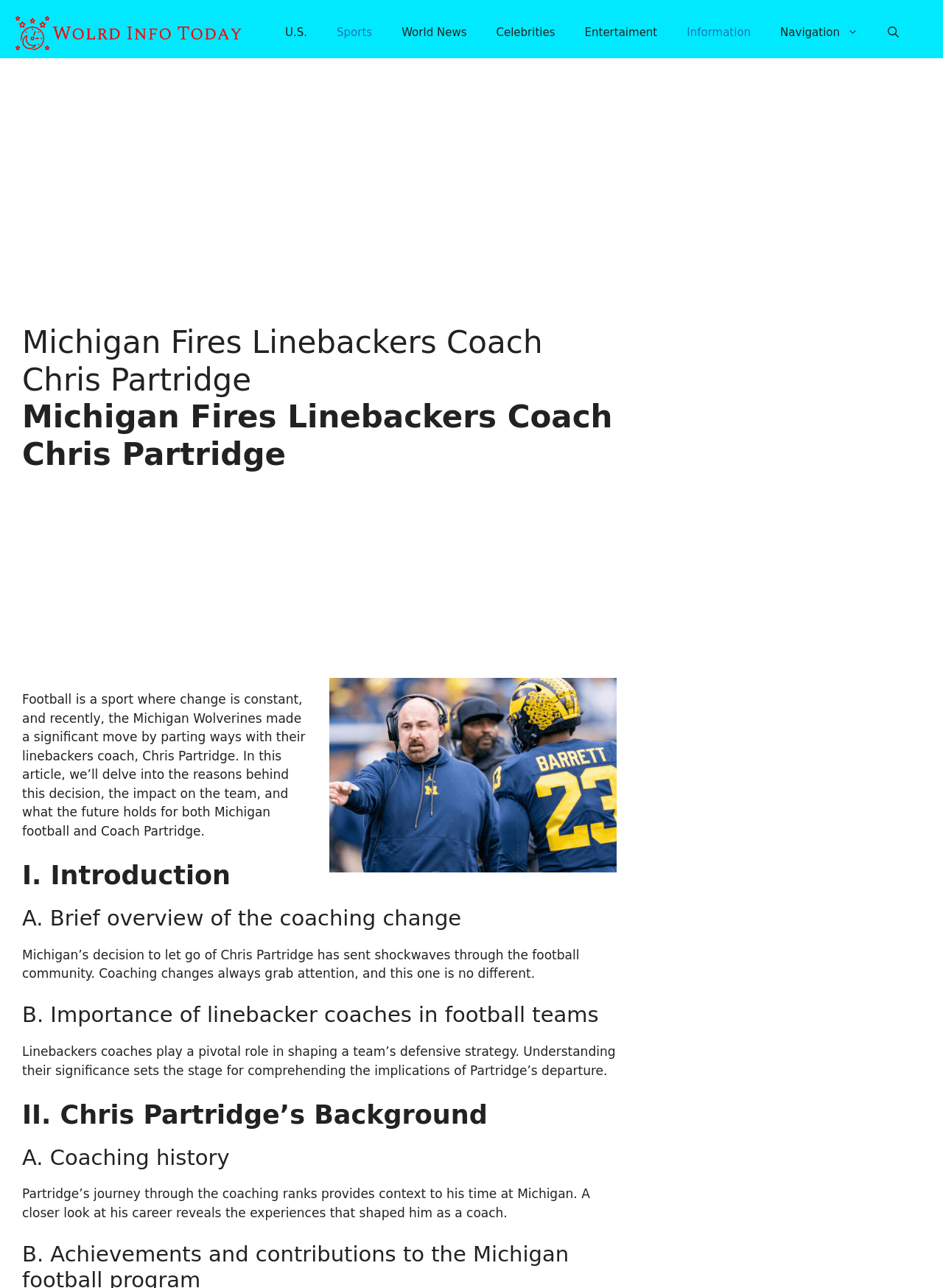Determine the bounding box coordinates of the section to be clicked to follow the instruction: "Explore the U.S. news". The coordinates should be given as four float numbers between 0 and 1, formatted as [left, top, right, bottom].

[0.287, 0.015, 0.341, 0.035]